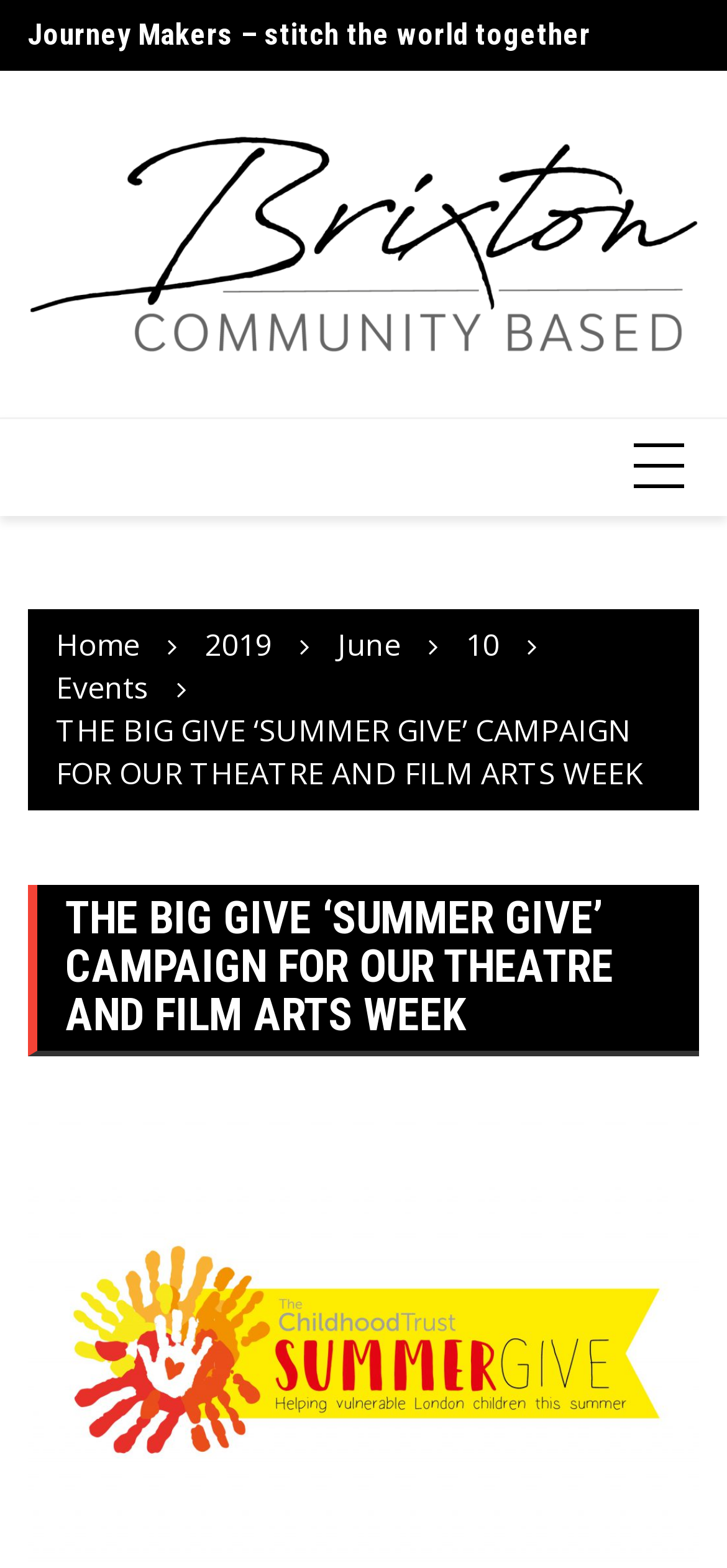What is the navigation menu item after 'Home'?
Please provide a single word or phrase in response based on the screenshot.

2019